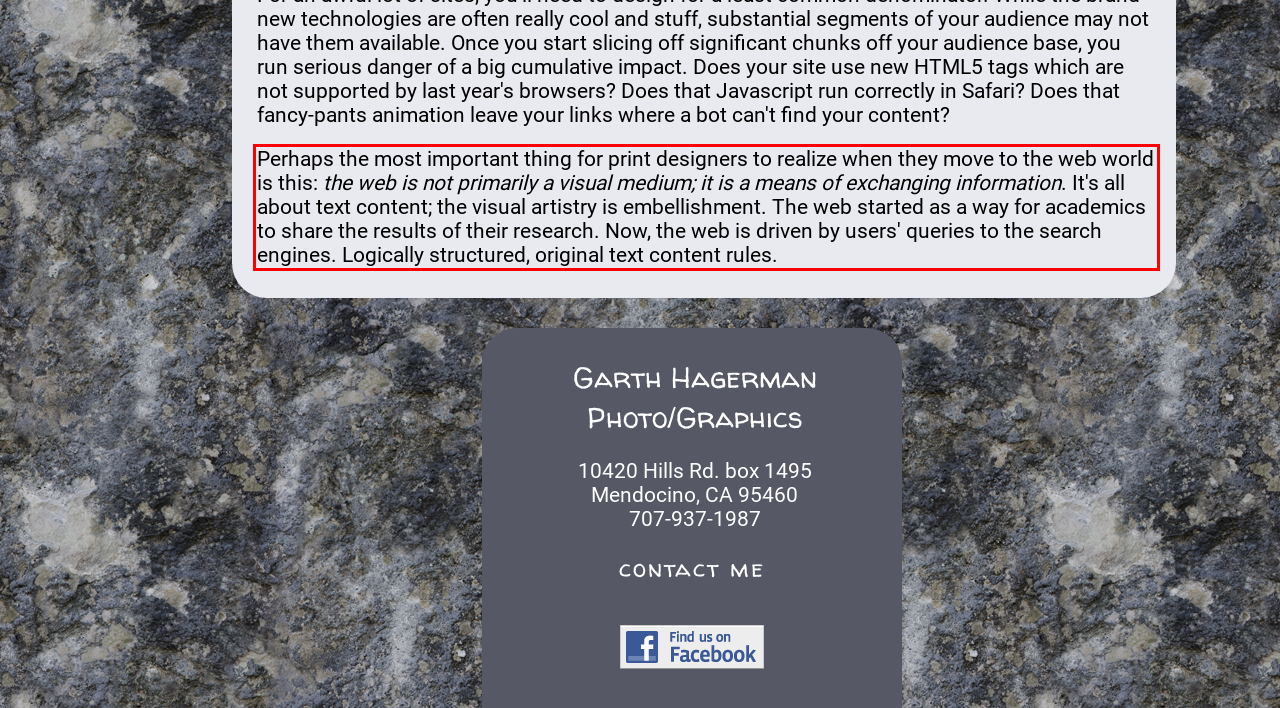Using the provided screenshot, read and generate the text content within the red-bordered area.

Perhaps the most important thing for print designers to realize when they move to the web world is this: the web is not primarily a visual medium; it is a means of exchanging information. It's all about text content; the visual artistry is embellishment. The web started as a way for academics to share the results of their research. Now, the web is driven by users' queries to the search engines. Logically structured, original text content rules.